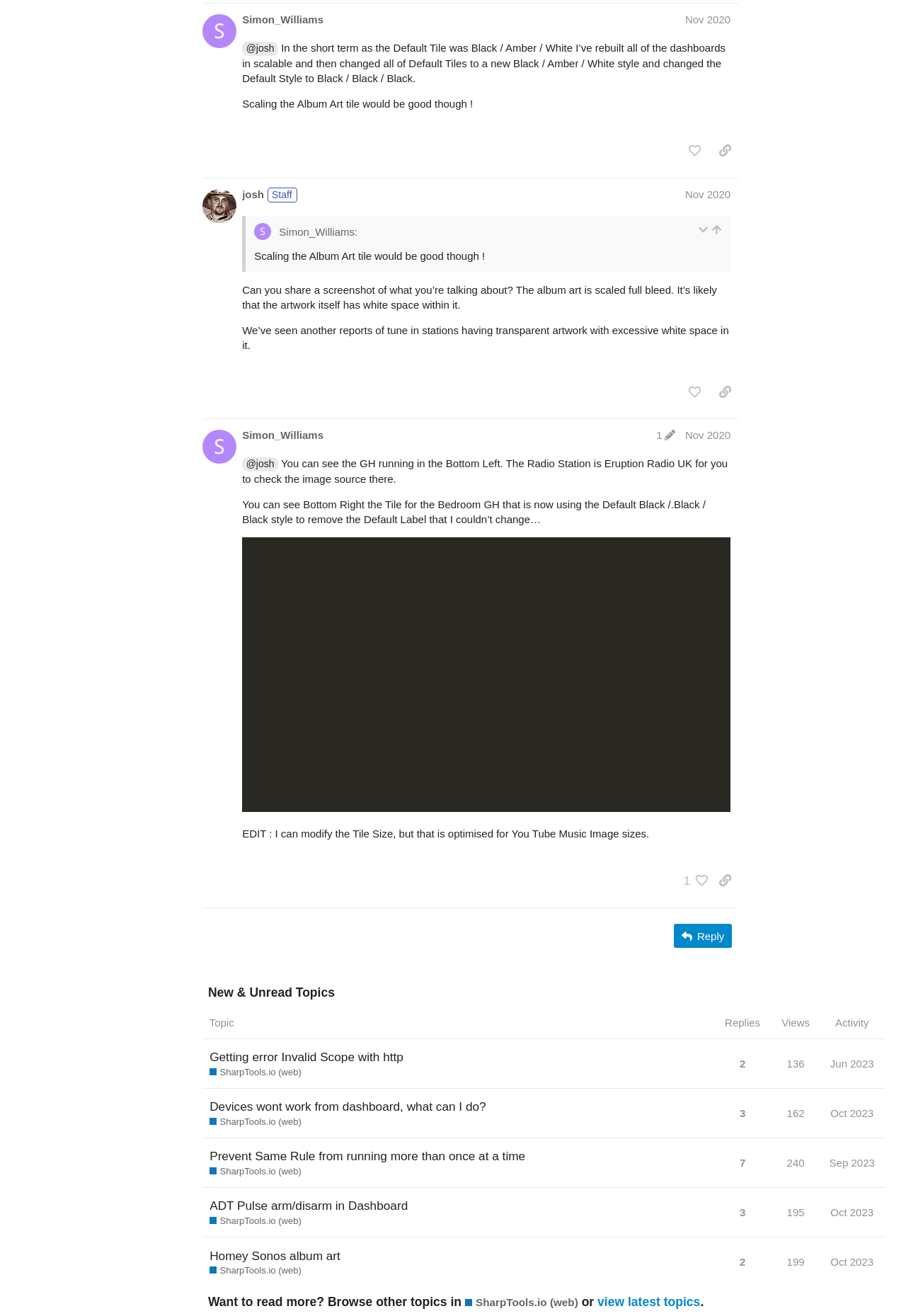Using the provided element description: "2", determine the bounding box coordinates of the corresponding UI element in the screenshot.

[0.812, 0.947, 0.827, 0.971]